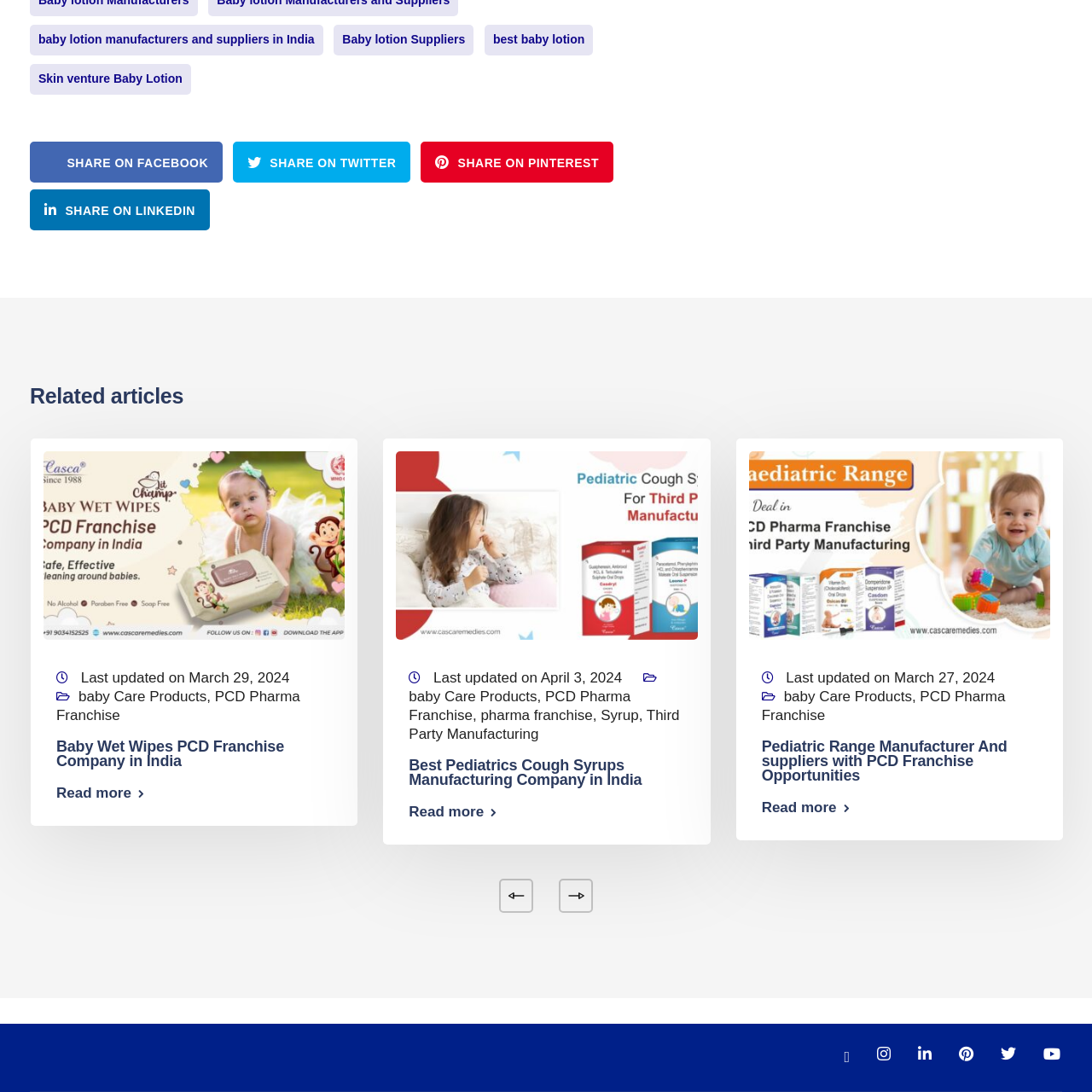Thoroughly describe the scene captured inside the red-bordered image.

The image features a product label for "Baby Wet Wipes PCD Franchise Company in India." It is likely part of a promotional or informational graphic aimed at businesses or consumers interested in baby care products. The label emphasizes the product's suitability and reliability for infant care, aligning with the needs of parents and caregivers. Included in the context are links to various related articles and resources on baby care, indicating that this image supports a larger collection of information regarding baby products and manufacturers. The focus on "PCD Franchise" suggests opportunities for partnerships or distributions in the baby care market within India.